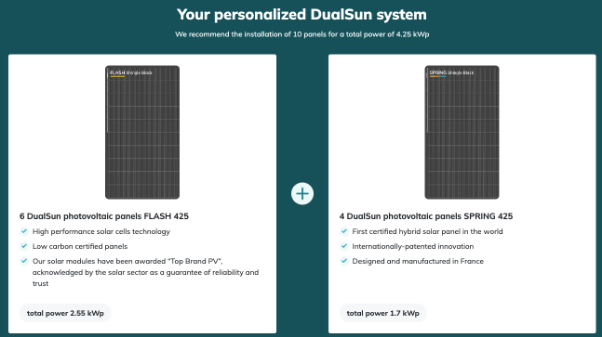What is the recognition of the DualSun FLASH 425 panels?
Based on the visual, give a brief answer using one word or a short phrase.

Top Brand PV